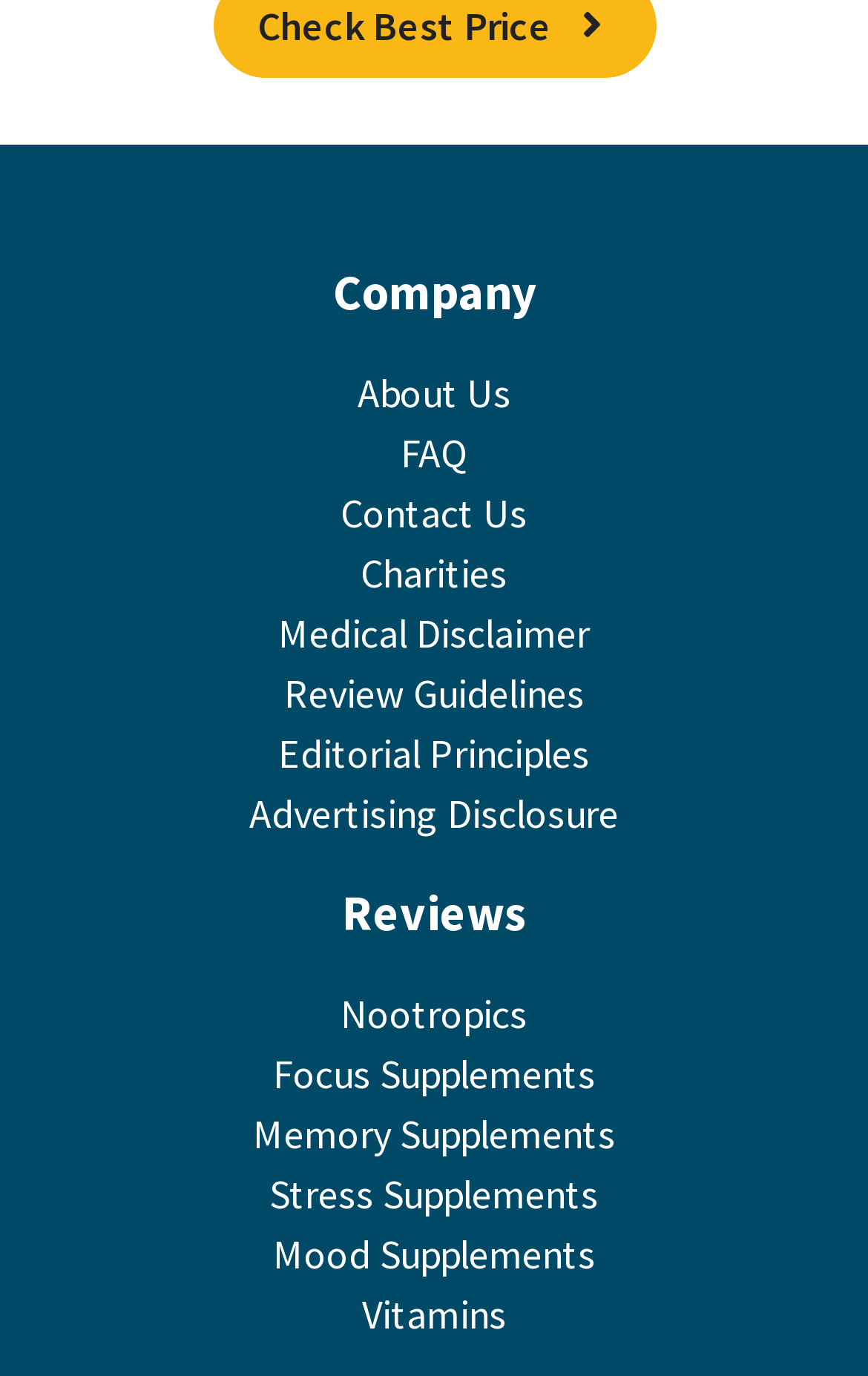What is the section above 'Nootropics'?
Please provide a single word or phrase answer based on the image.

Reviews